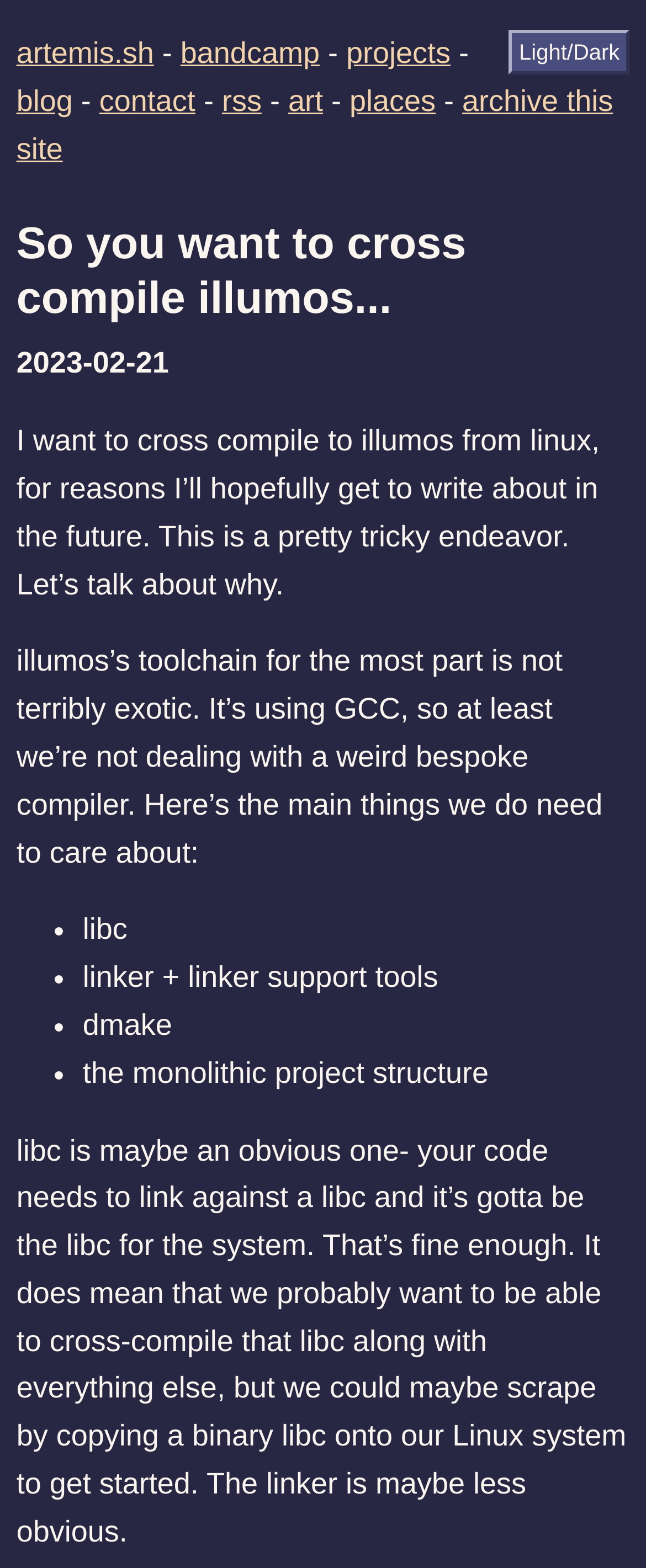Please pinpoint the bounding box coordinates for the region I should click to adhere to this instruction: "Switch to dark mode".

[0.788, 0.019, 0.975, 0.048]